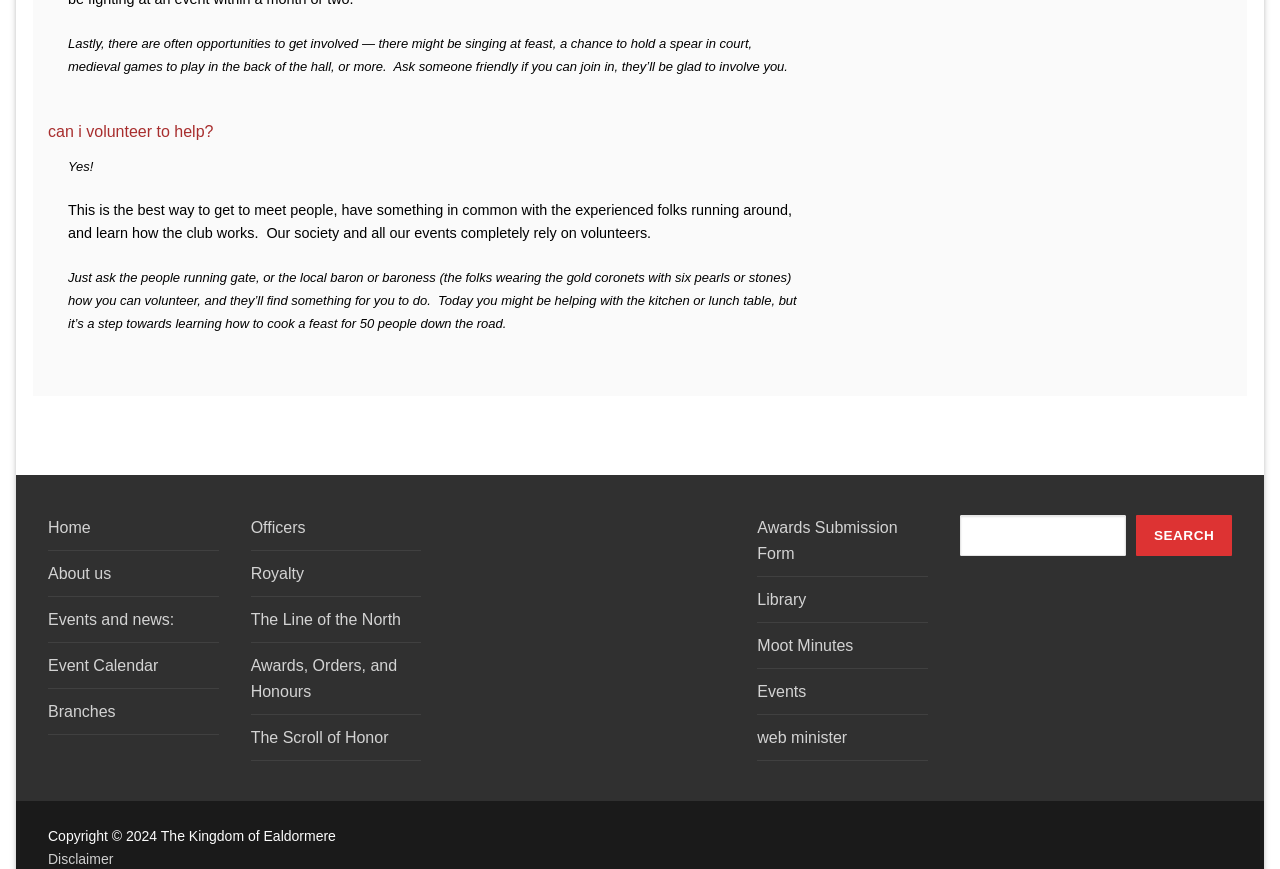What is the purpose of the search function?
Please craft a detailed and exhaustive response to the question.

The search function, located on the top right side of the webpage, allows users to search the website for specific content.